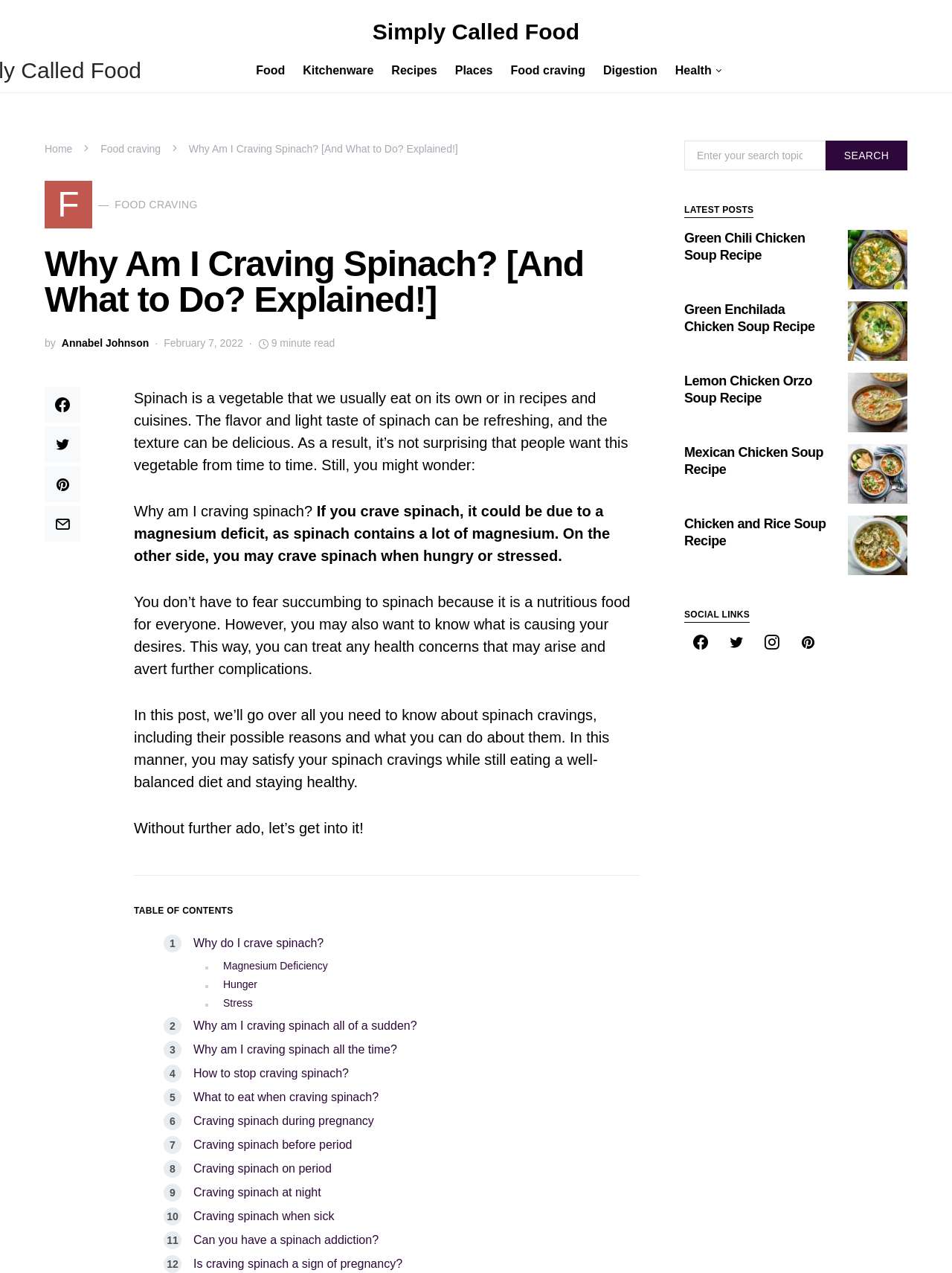Specify the bounding box coordinates of the region I need to click to perform the following instruction: "Click on the 'TABLE OF CONTENTS' heading". The coordinates must be four float numbers in the range of 0 to 1, i.e., [left, top, right, bottom].

[0.141, 0.711, 0.672, 0.72]